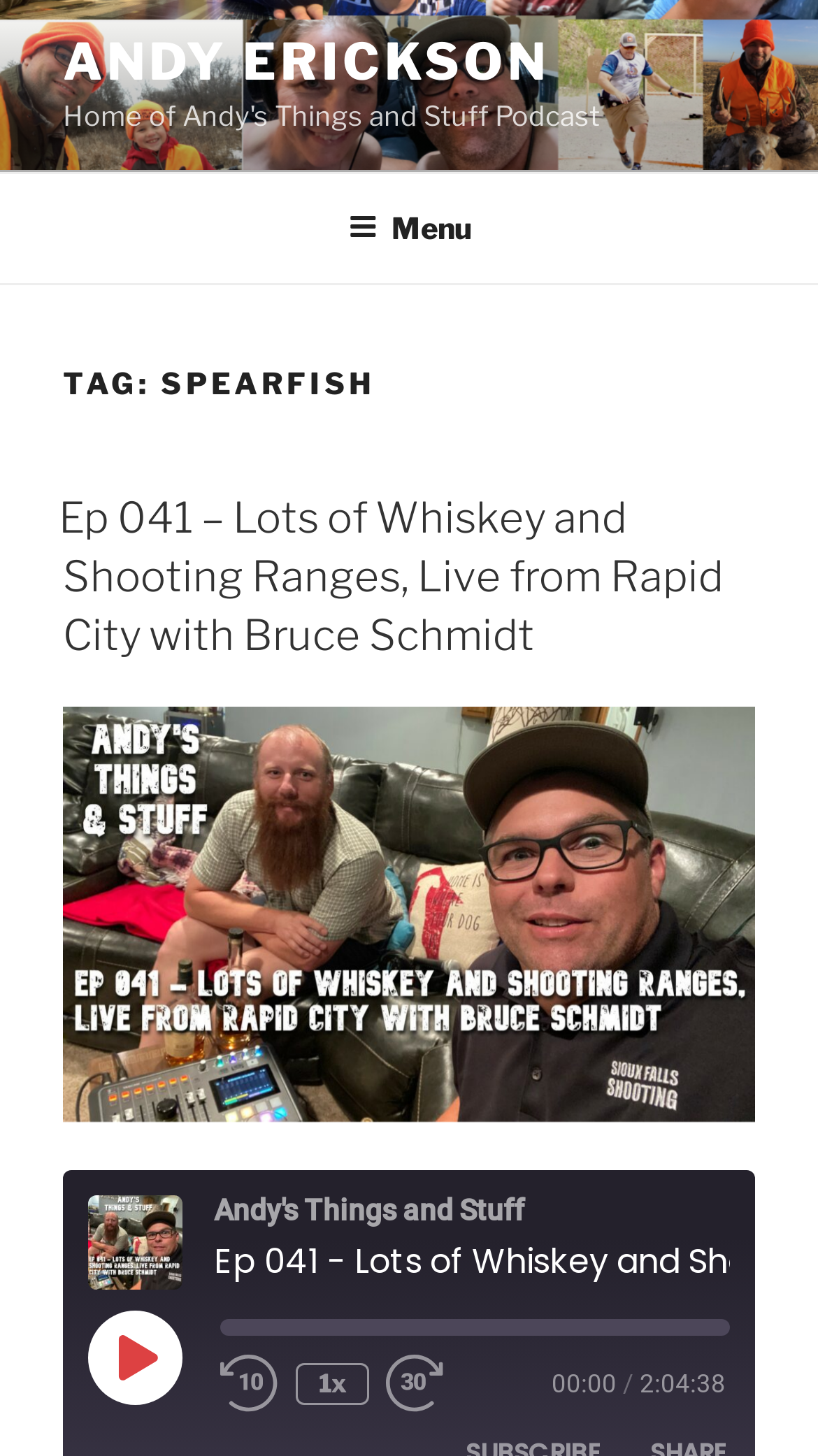Please provide a one-word or short phrase answer to the question:
What is the duration of the podcast episode?

2:04:38